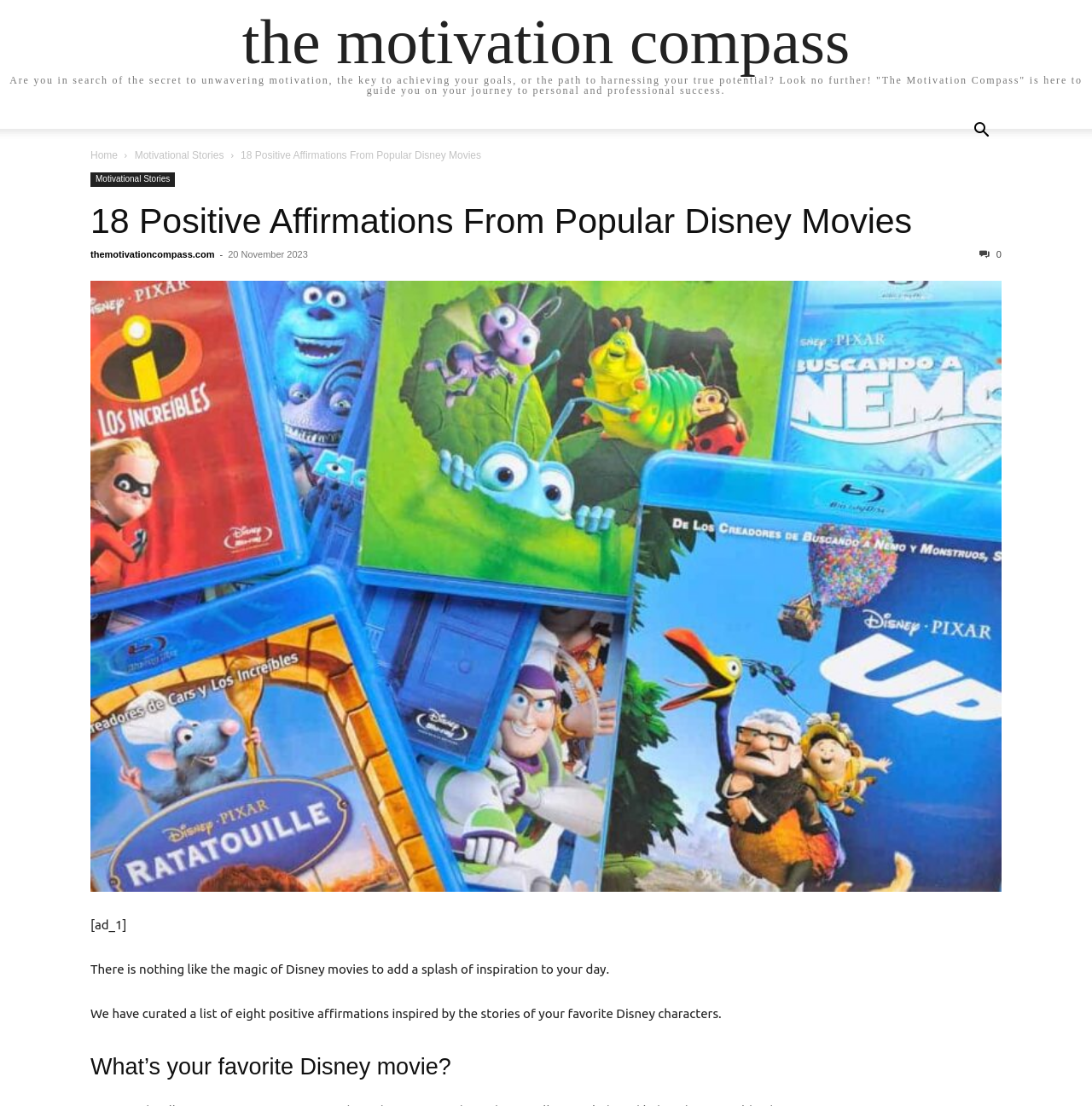Select the bounding box coordinates of the element I need to click to carry out the following instruction: "Read 'Motivational Stories'".

[0.123, 0.135, 0.205, 0.146]